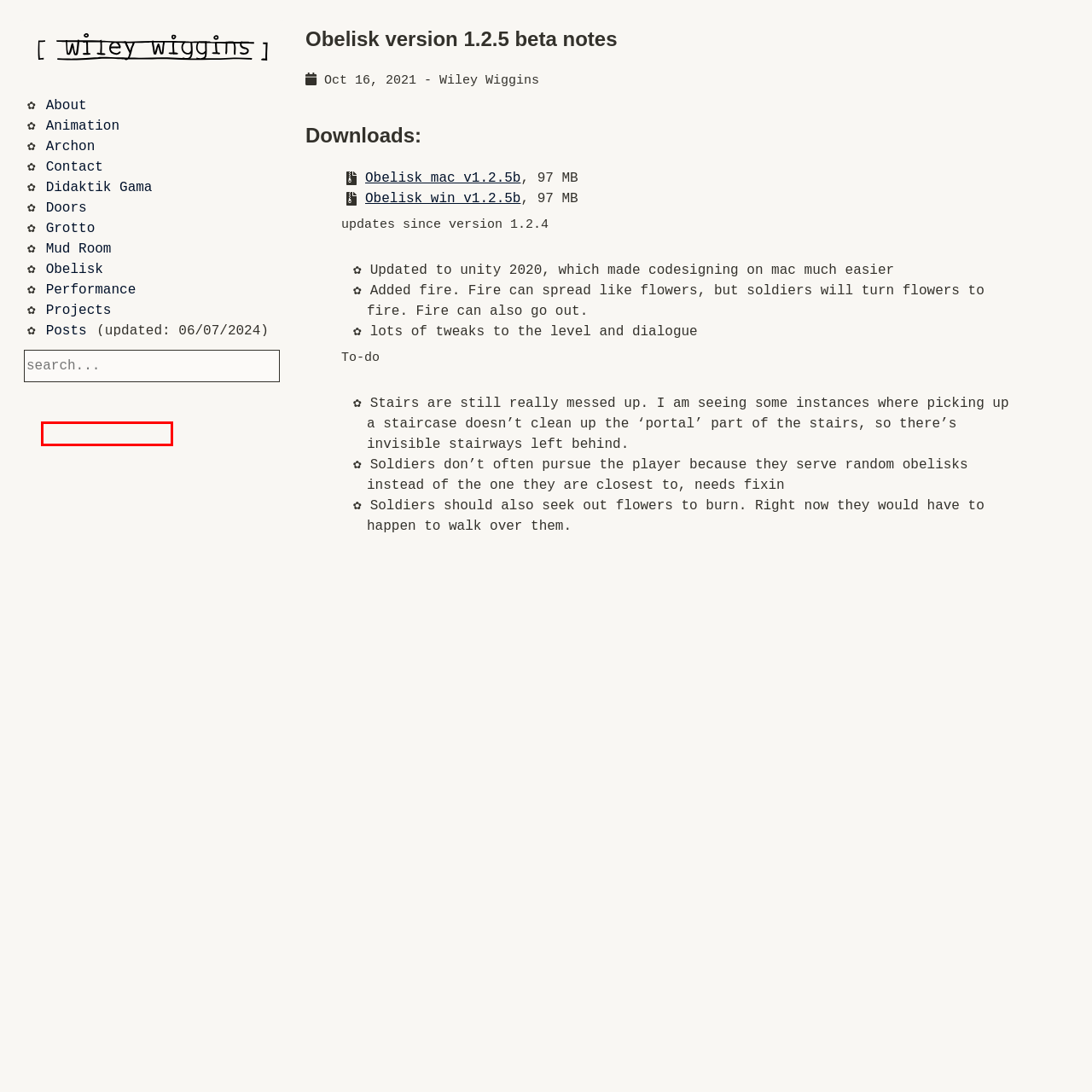Observe the provided screenshot of a webpage that has a red rectangle bounding box. Determine the webpage description that best matches the new webpage after clicking the element inside the red bounding box. Here are the candidates:
A. Wiley Wiggins (@Wiley@friend.camp) - Friend Camp
B. Susan Tyrrell.com
C. Wiley Wiggins / Photos 9
D. Wiley Wiggins / About
E. Wiley Wiggins (@wysiwyggins@xz.vc) - The Jackpot!
F. Wiley Wiggins / search results
G. Wiley Wiggins - itch.io
H. COMPUTER CHESS

E